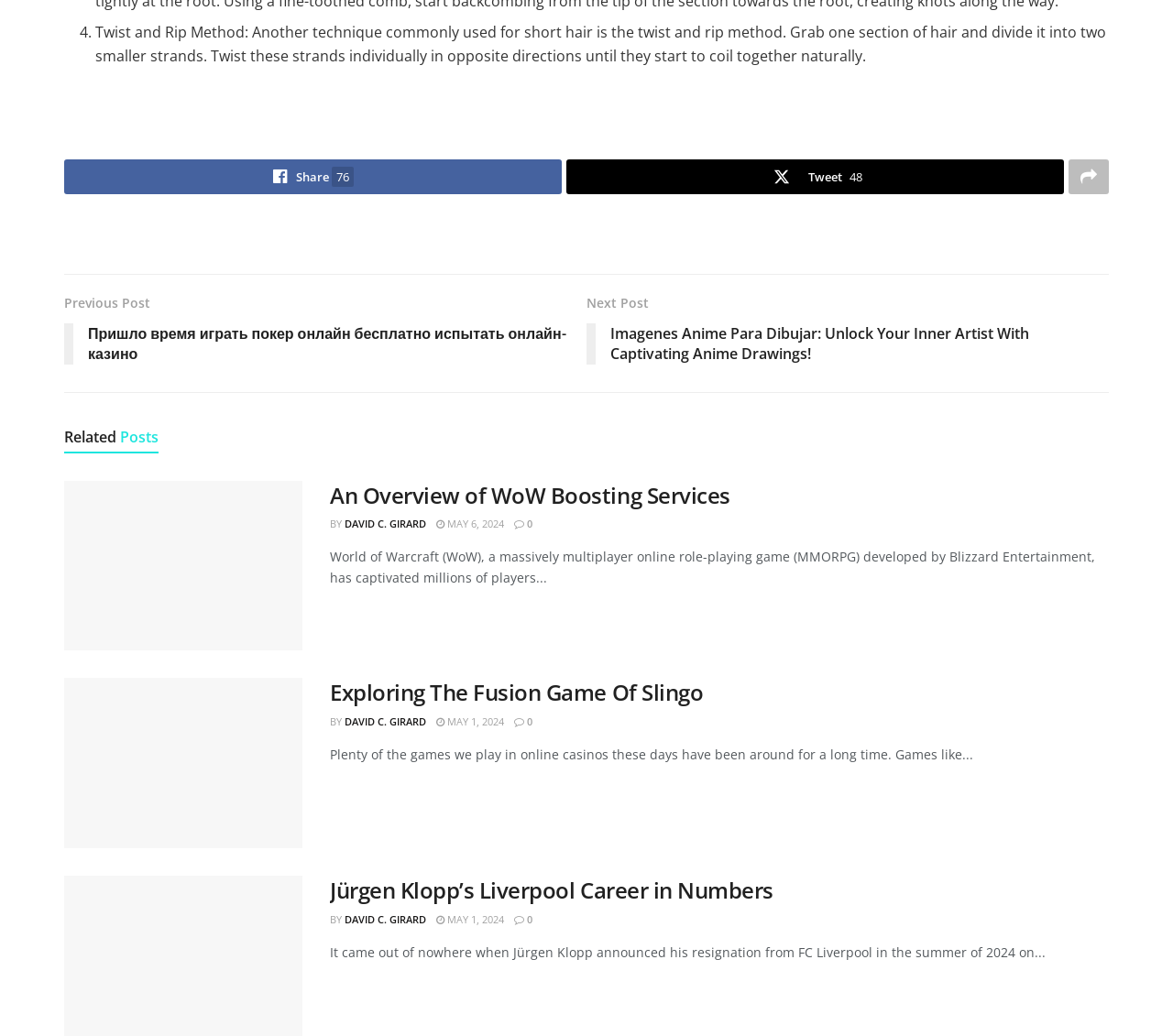Answer the question using only a single word or phrase: 
Who is the author of the second article?

DAVID C. GIRARD